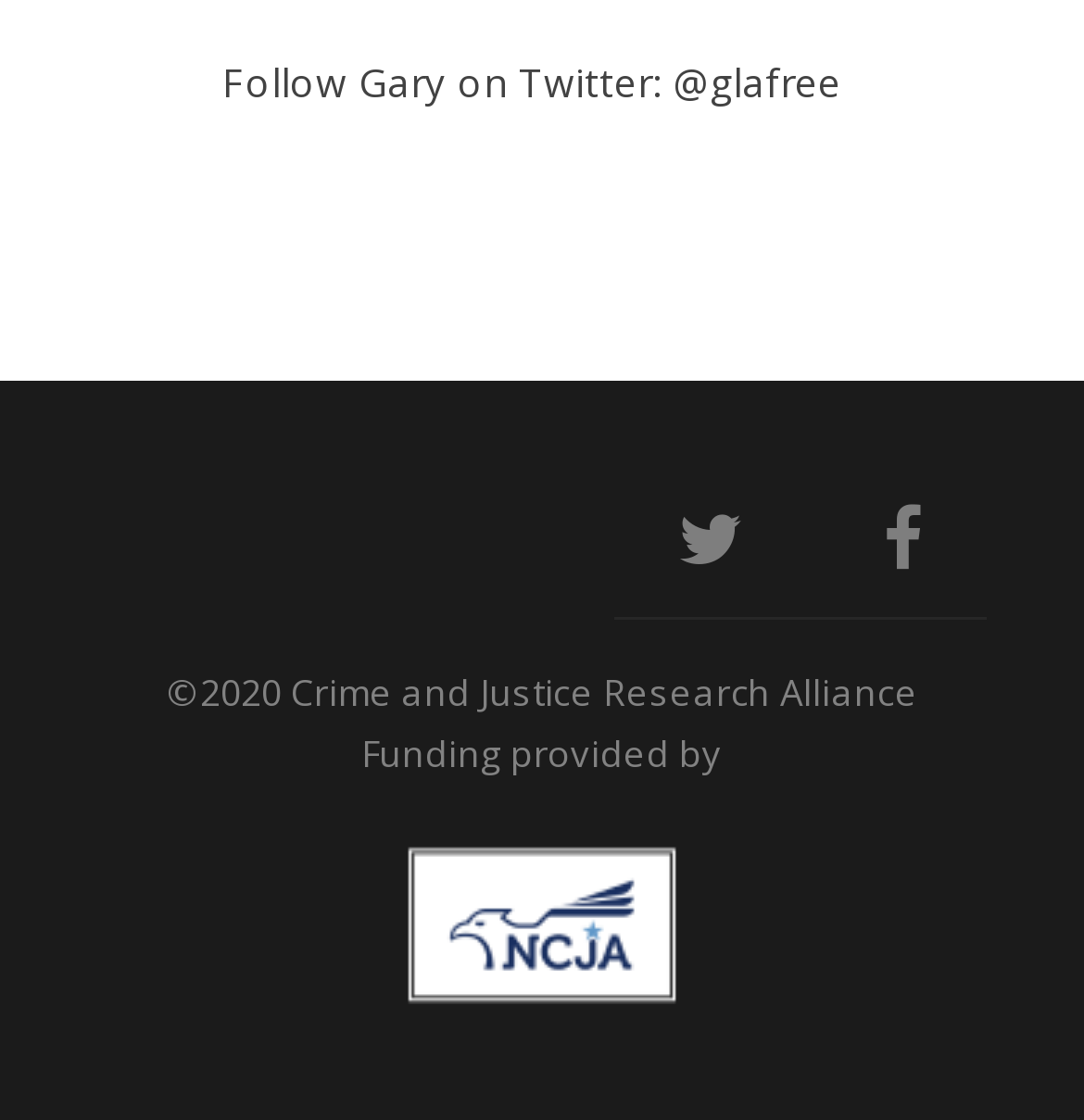What is the year of copyright?
Using the image, respond with a single word or phrase.

2020